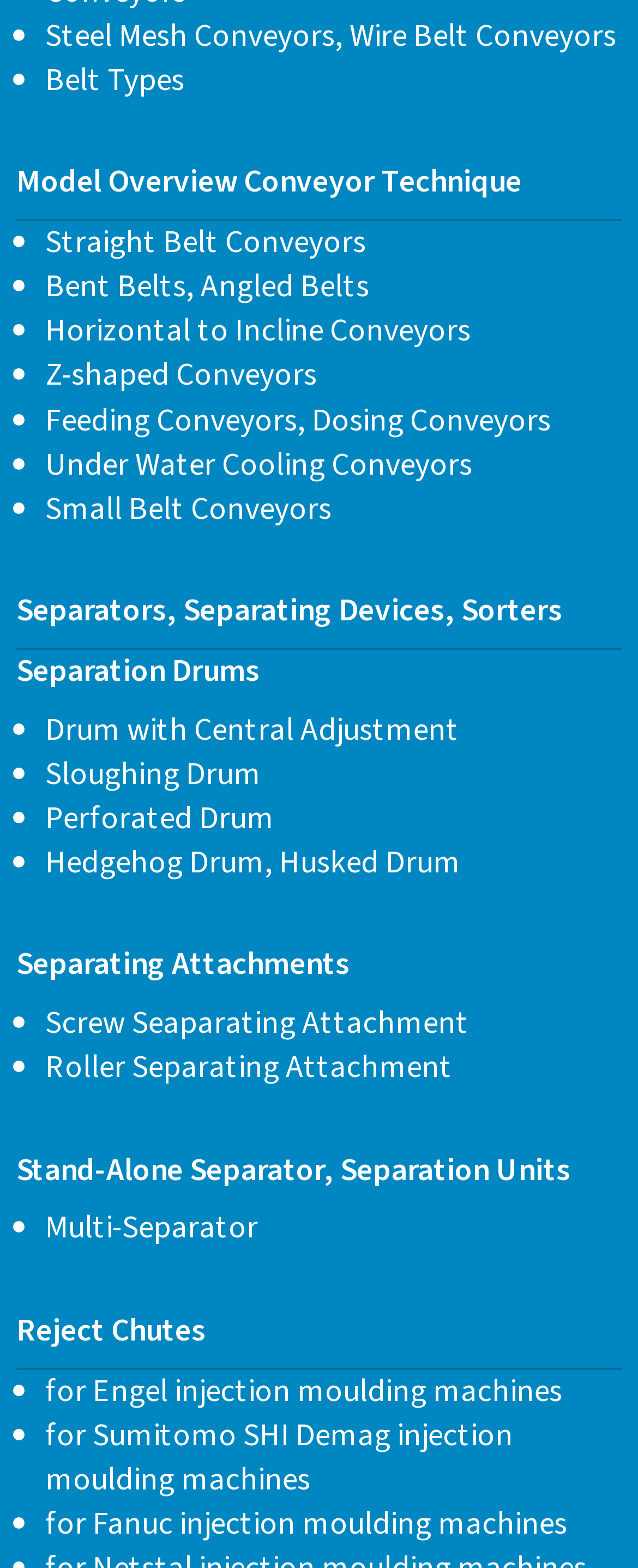What is the main category of products on this webpage?
Using the screenshot, give a one-word or short phrase answer.

Conveyor Technique